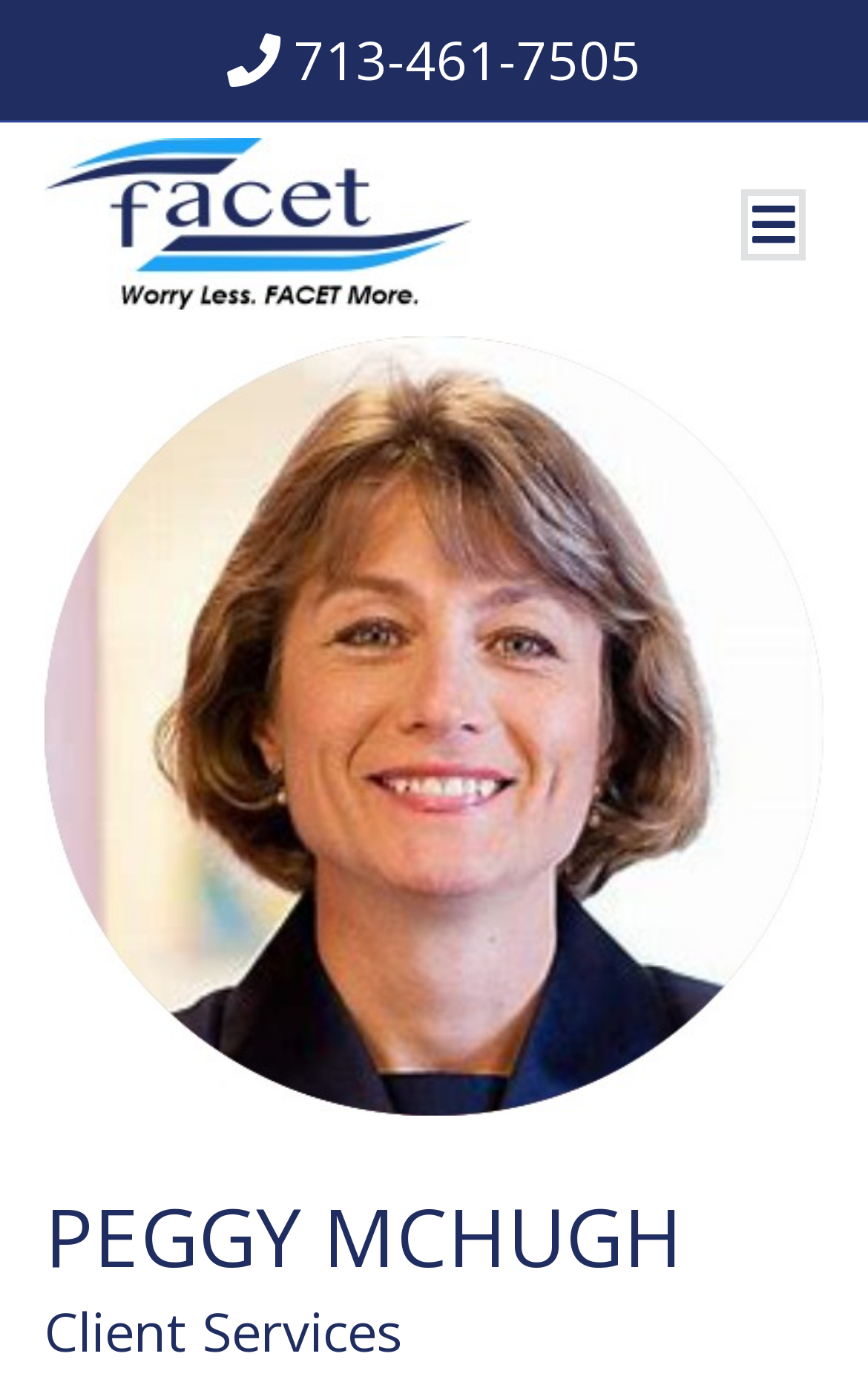Offer a detailed explanation of the webpage layout and contents.

The webpage is about Peggy McHugh, a professional with over 25 years of experience in operations and management. At the top-left corner, there is a heading with a phone number, 713-461-7505, which is also a clickable link. Next to it, there is a link to FACET Career Management Consulting, accompanied by an image with the same name. 

On the top-right corner, there is a button labeled "MENU". Below the button, there are two headings, one with Peggy McHugh's name and the other with "Client Services". The headings are stacked on top of each other, with Peggy McHugh's name above "Client Services".